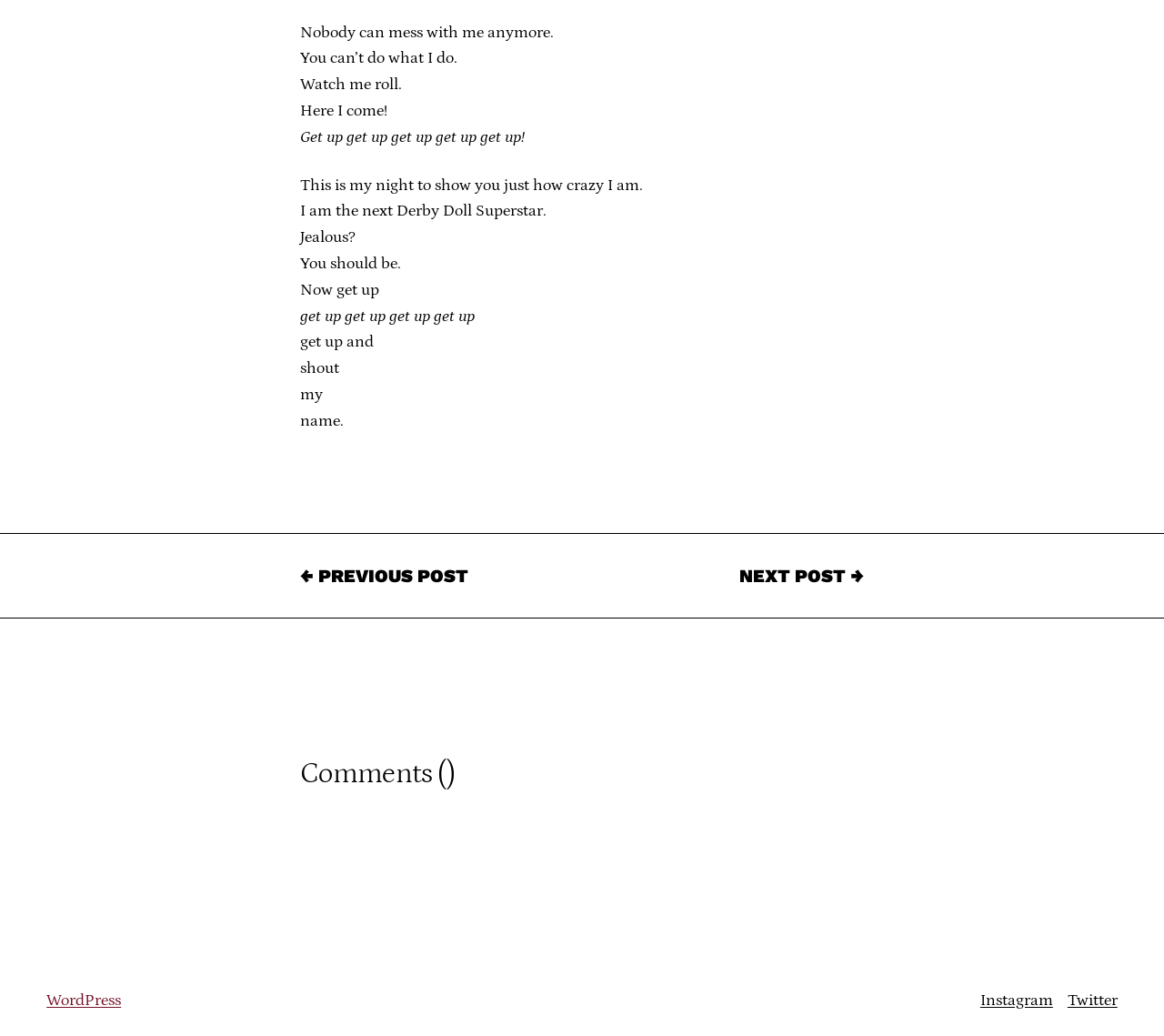What is the theme of the text?
Using the details from the image, give an elaborate explanation to answer the question.

The theme of the text is self-empowerment because it encourages the reader to take action and be confident in their abilities. The text is motivational and inspirational, with phrases like 'Get up get up get up' and 'Shout my name', which suggests a sense of empowerment and self-confidence.